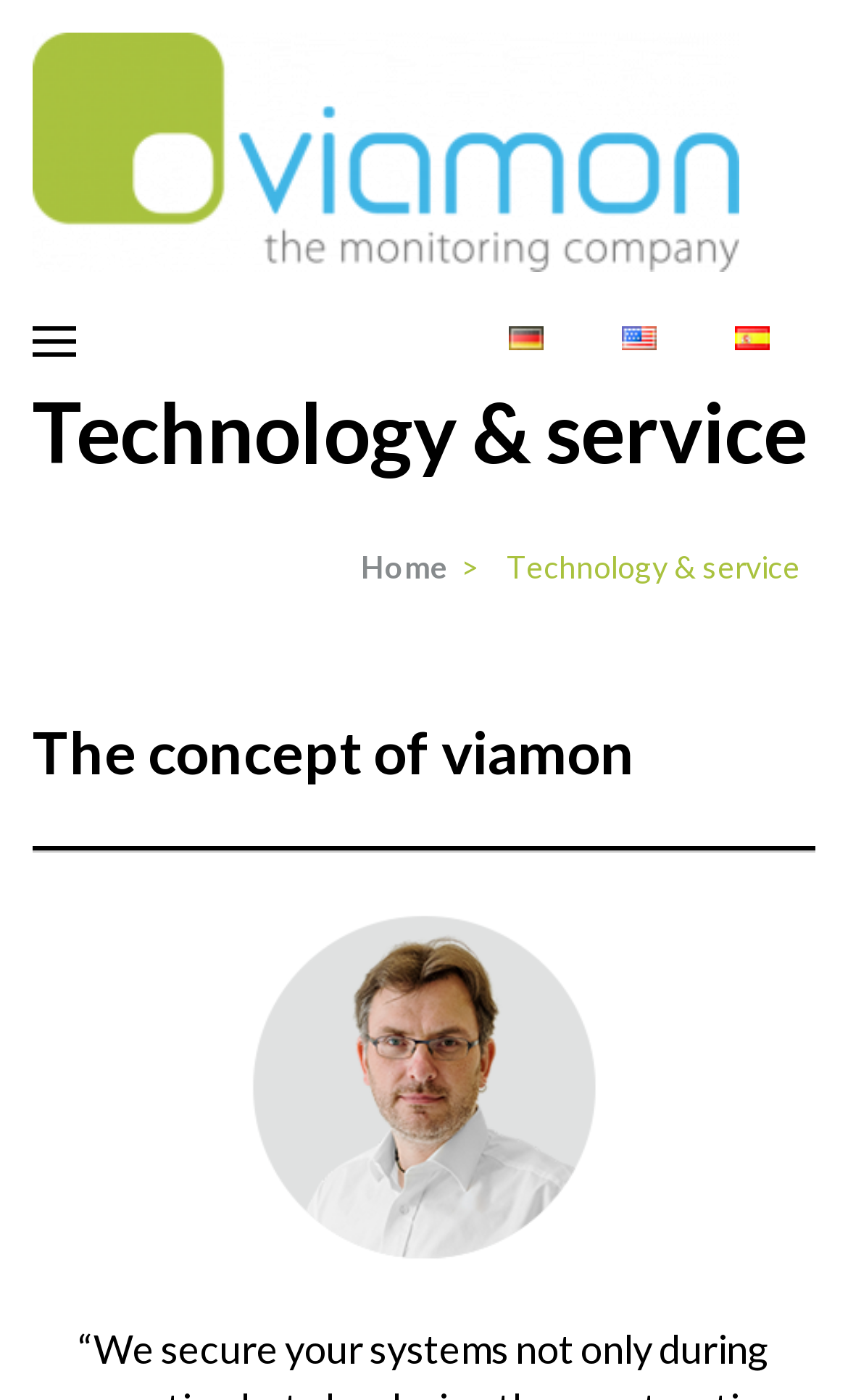Please determine the bounding box coordinates for the UI element described here. Use the format (top-left x, top-left y, bottom-right x, bottom-right y) with values bounded between 0 and 1: Brain and storming

None